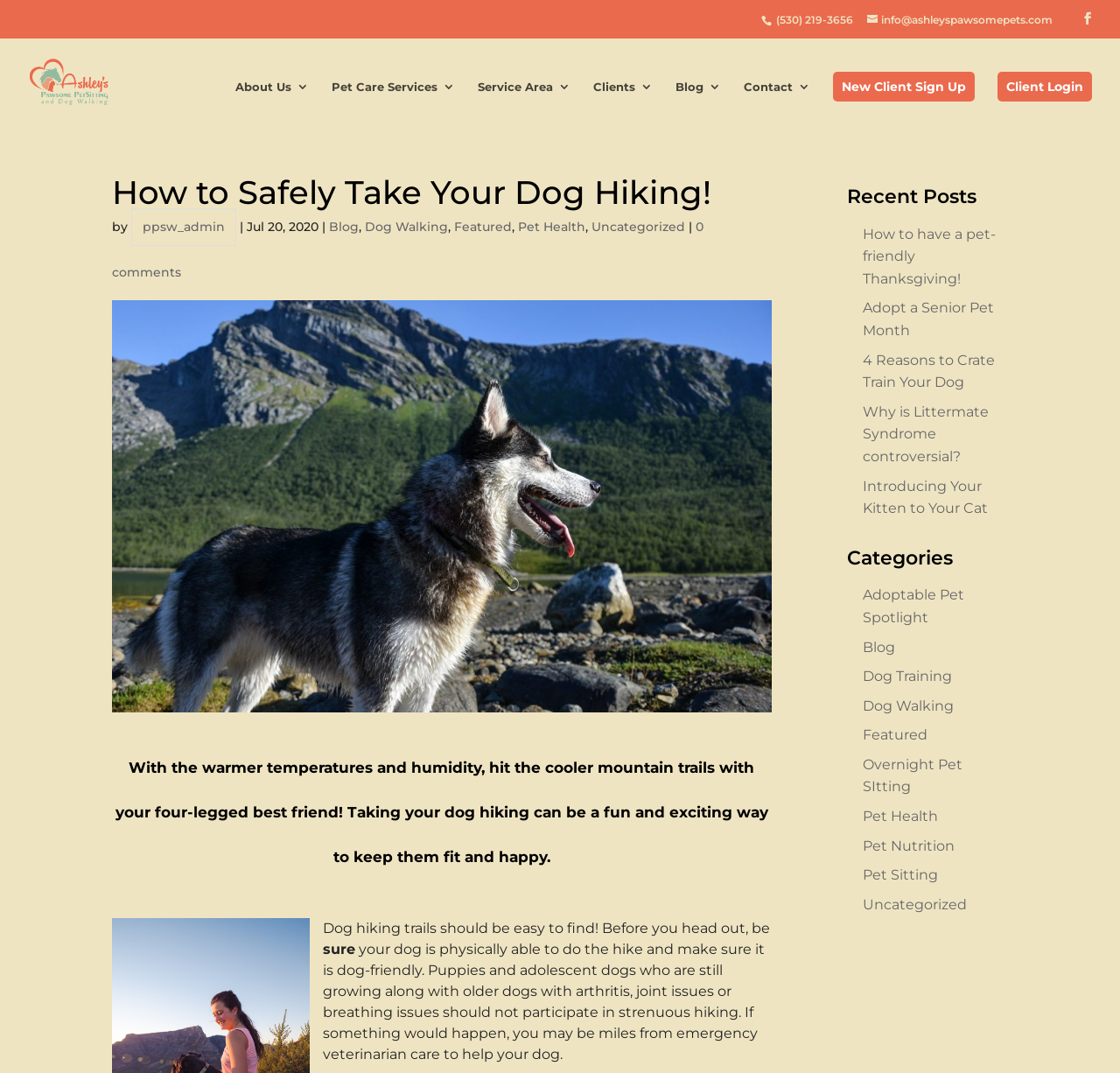Determine the bounding box coordinates of the area to click in order to meet this instruction: "Click on the 'About' link".

None